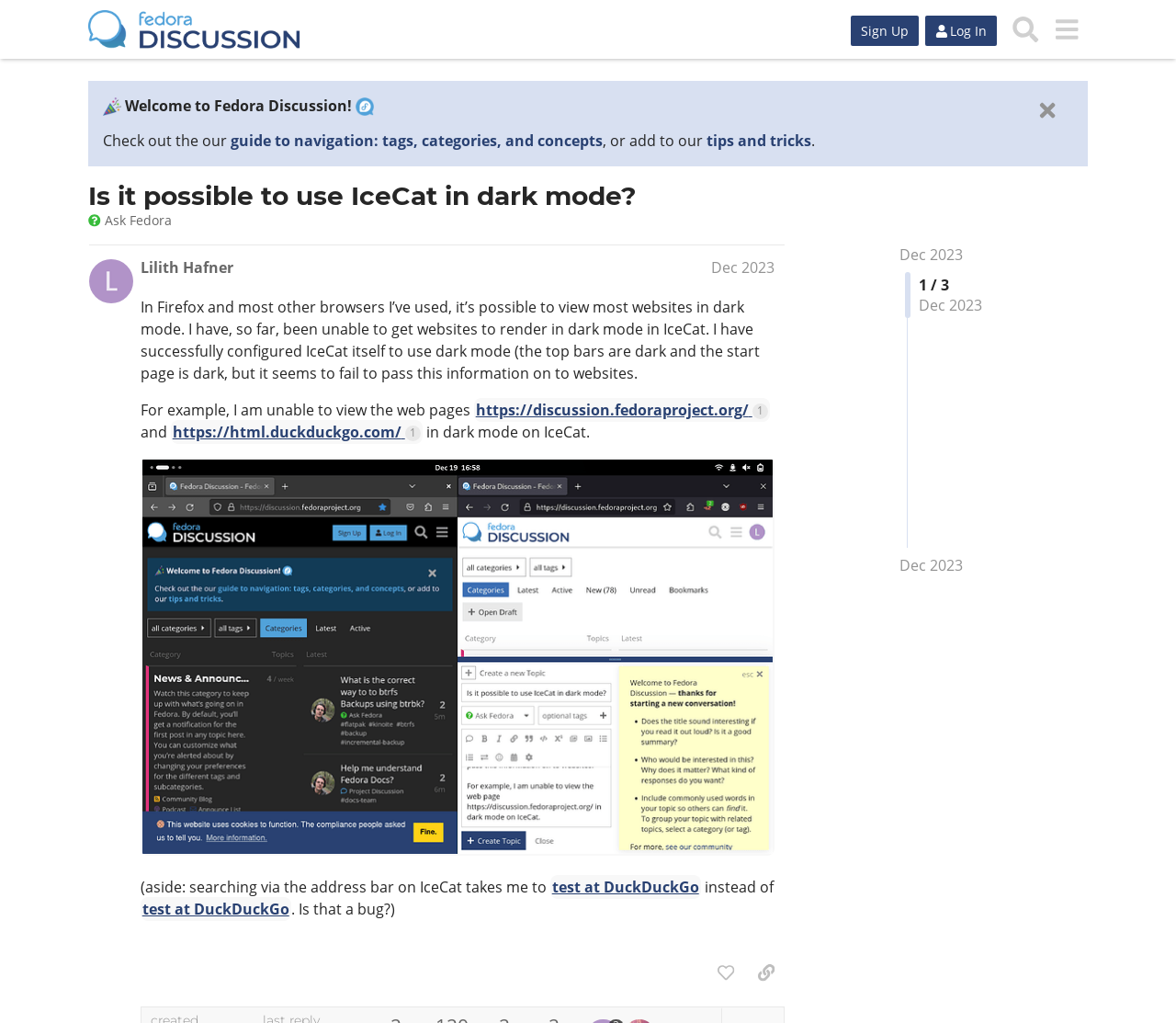Please determine the bounding box coordinates of the section I need to click to accomplish this instruction: "Check the post from 'Lilith Hafner'".

[0.111, 0.251, 0.667, 0.275]